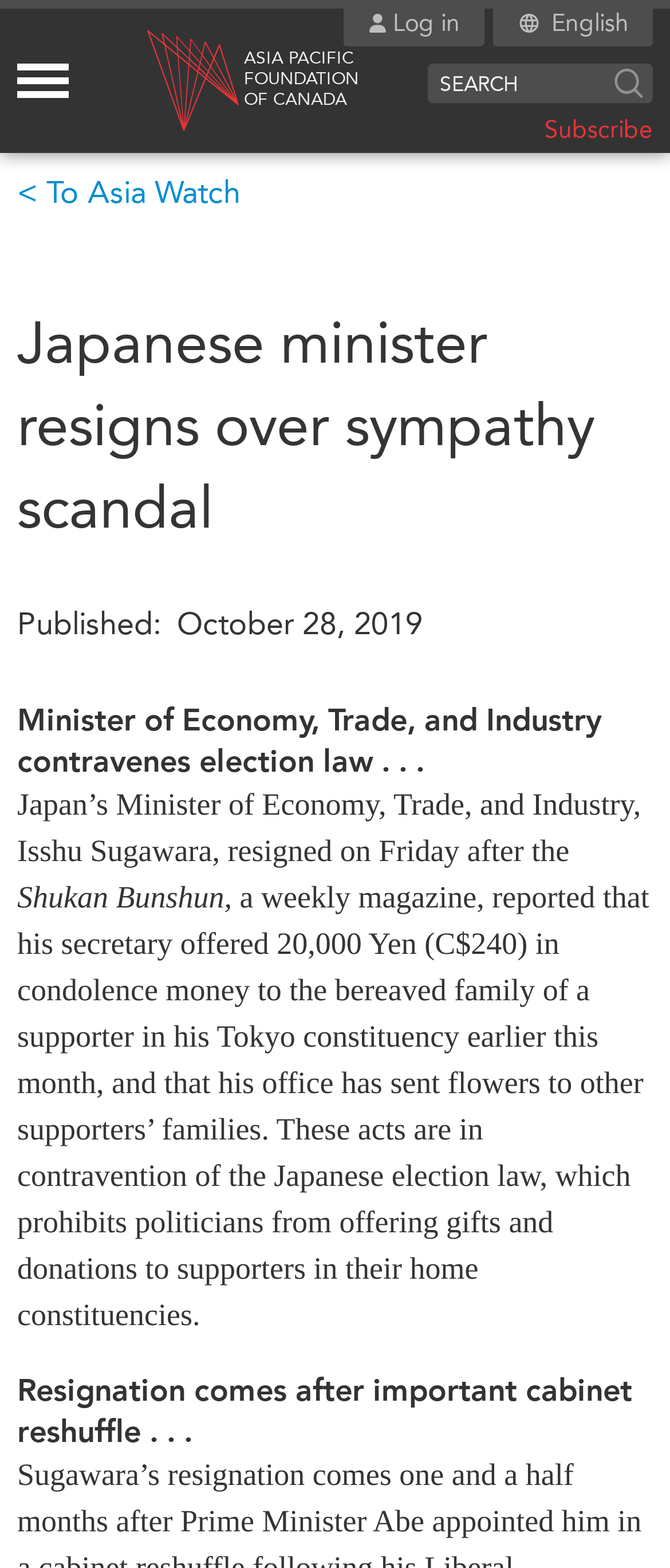Could you please study the image and provide a detailed answer to the question:
What is the name of the Japanese minister who resigned?

The answer can be found in the article content, where it is mentioned that 'Japan’s Minister of Economy, Trade, and Industry, Isshu Sugawara, resigned on Friday...'.